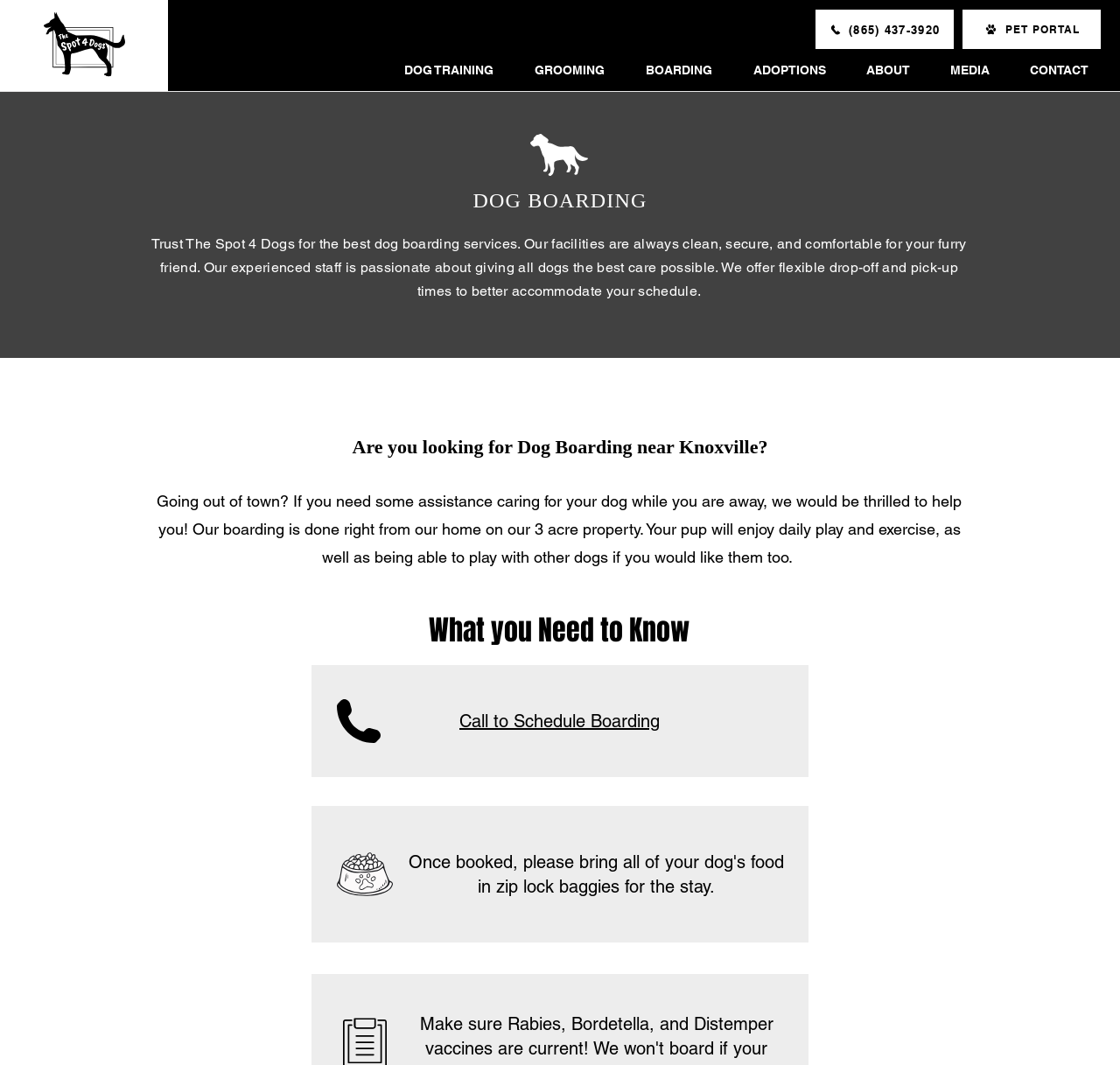Provide the bounding box coordinates of the area you need to click to execute the following instruction: "Navigate to the 'DOG TRAINING' page".

[0.349, 0.049, 0.466, 0.082]